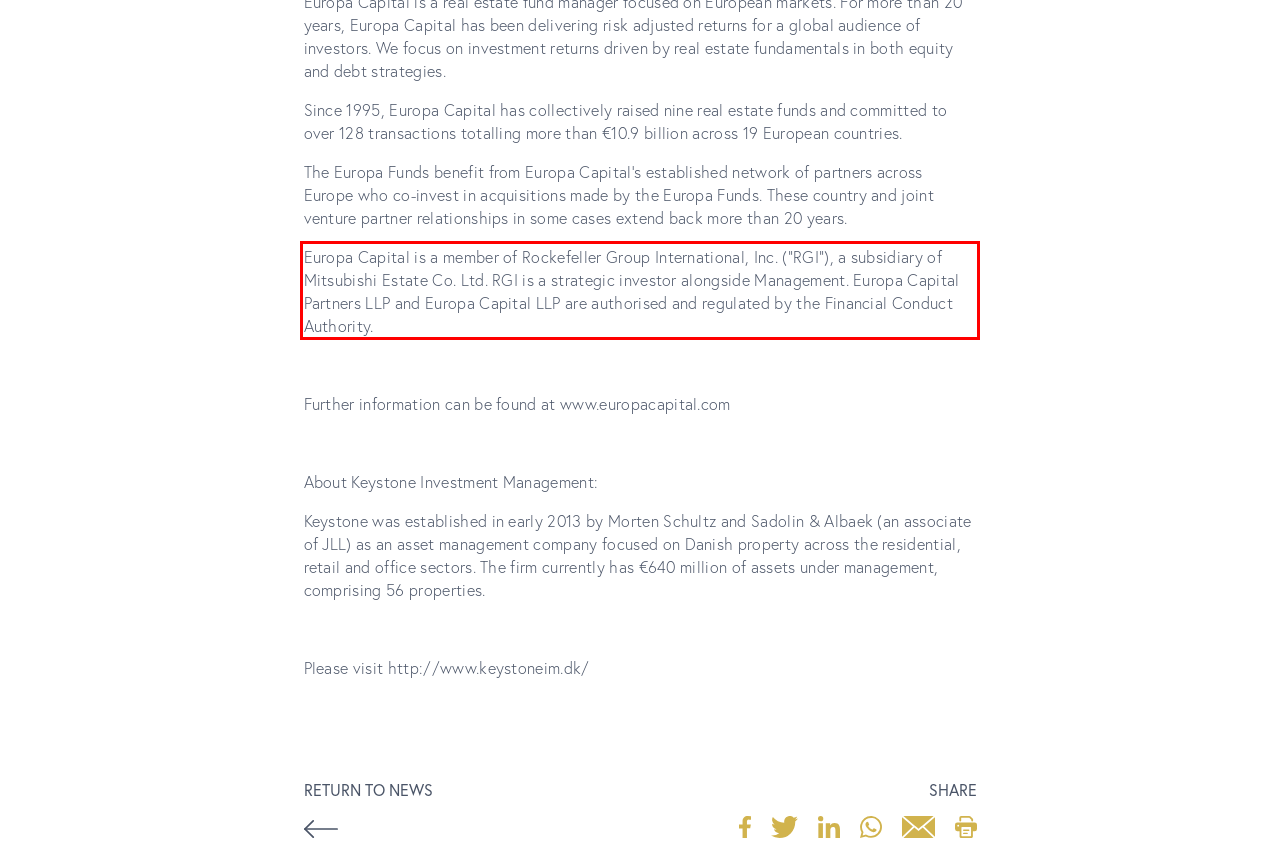Please analyze the screenshot of a webpage and extract the text content within the red bounding box using OCR.

Europa Capital is a member of Rockefeller Group International, Inc. (“RGI”), a subsidiary of Mitsubishi Estate Co. Ltd. RGI is a strategic investor alongside Management. Europa Capital Partners LLP and Europa Capital LLP are authorised and regulated by the Financial Conduct Authority.